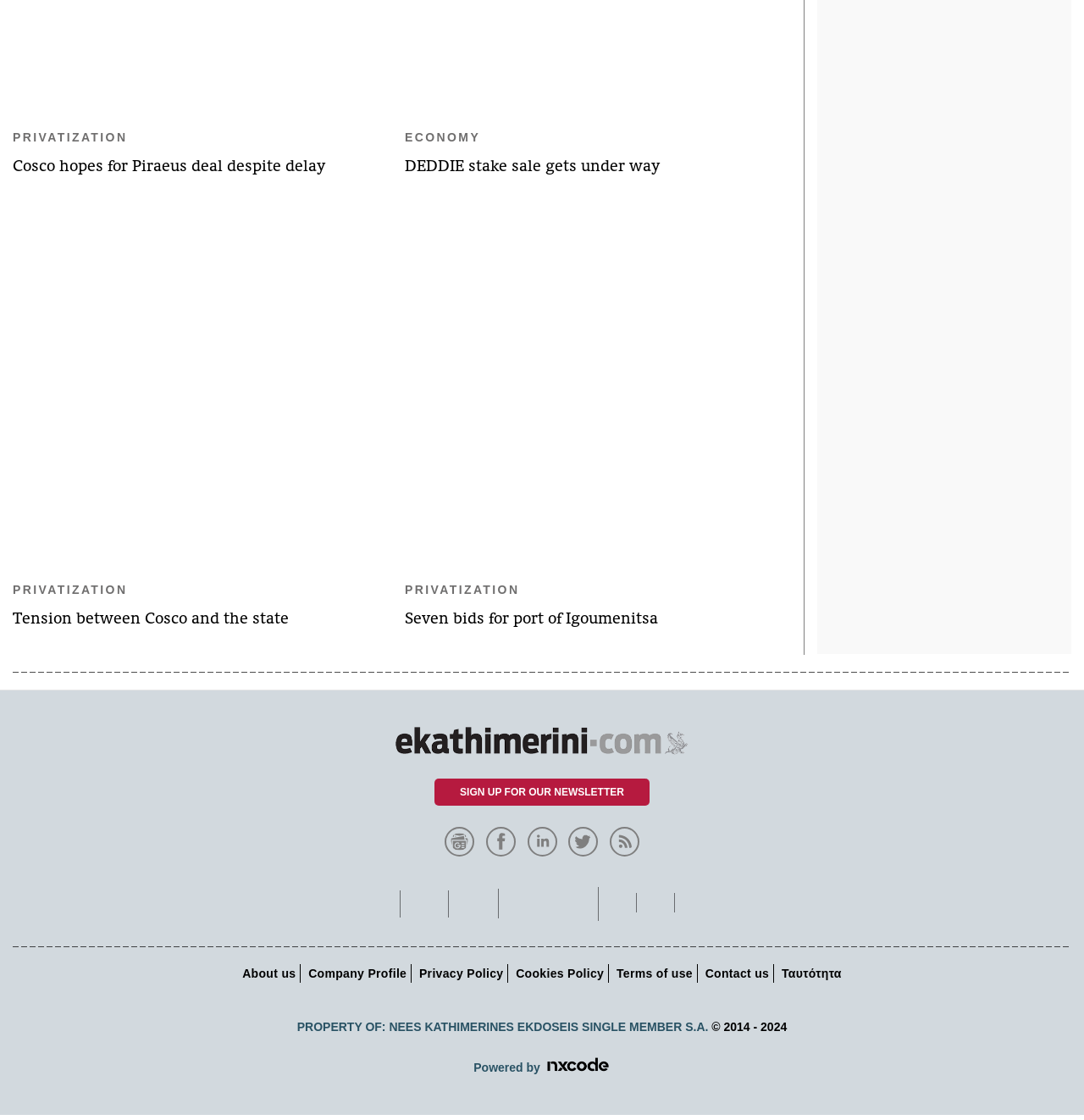How many social media links are there in the footer section?
Please provide an in-depth and detailed response to the question.

I counted the social media links by looking at the links 'eKathimerini.com on Google News', 'eKathimerini.com on Facebook', 'Kathimerini.gr on Linkedin', 'eKathimerini.com on Twitter', and 'RSS' which are all located in the footer section.